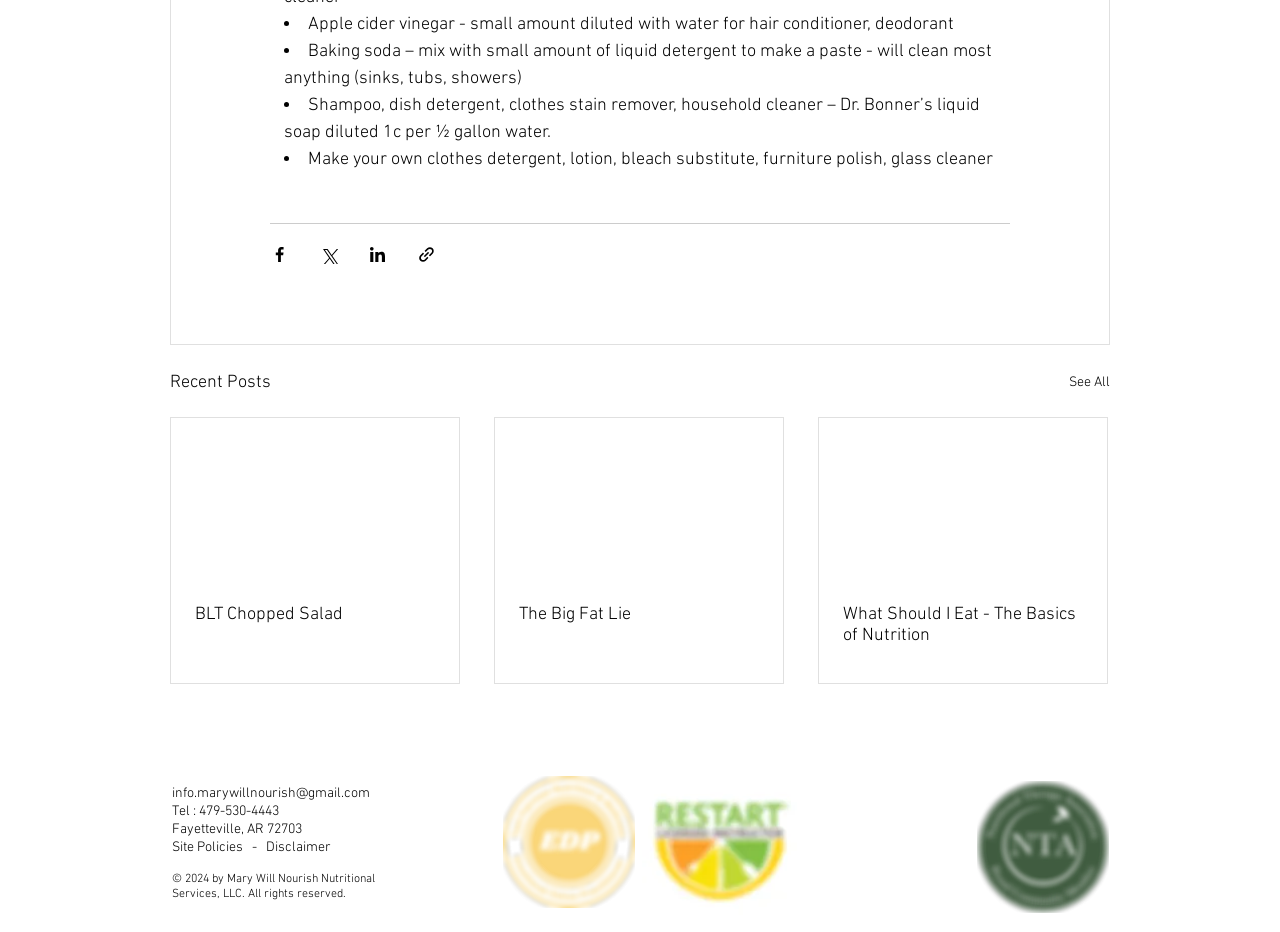What is the name of the article with the link 'What Should I Eat - The Basics of Nutrition'?
Using the image, answer in one word or phrase.

Not specified